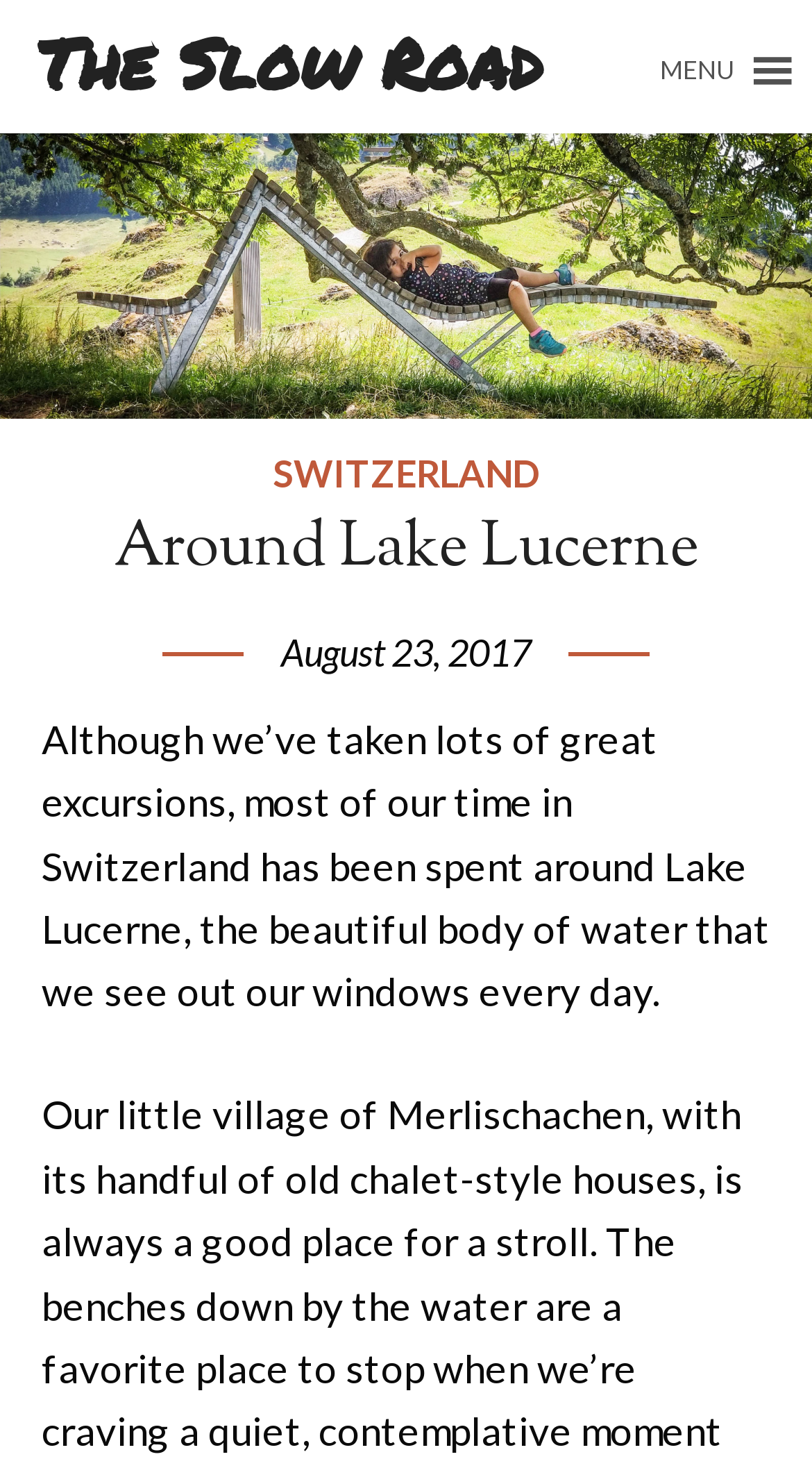What is the date of the article?
From the image, respond using a single word or phrase.

August 23, 2017